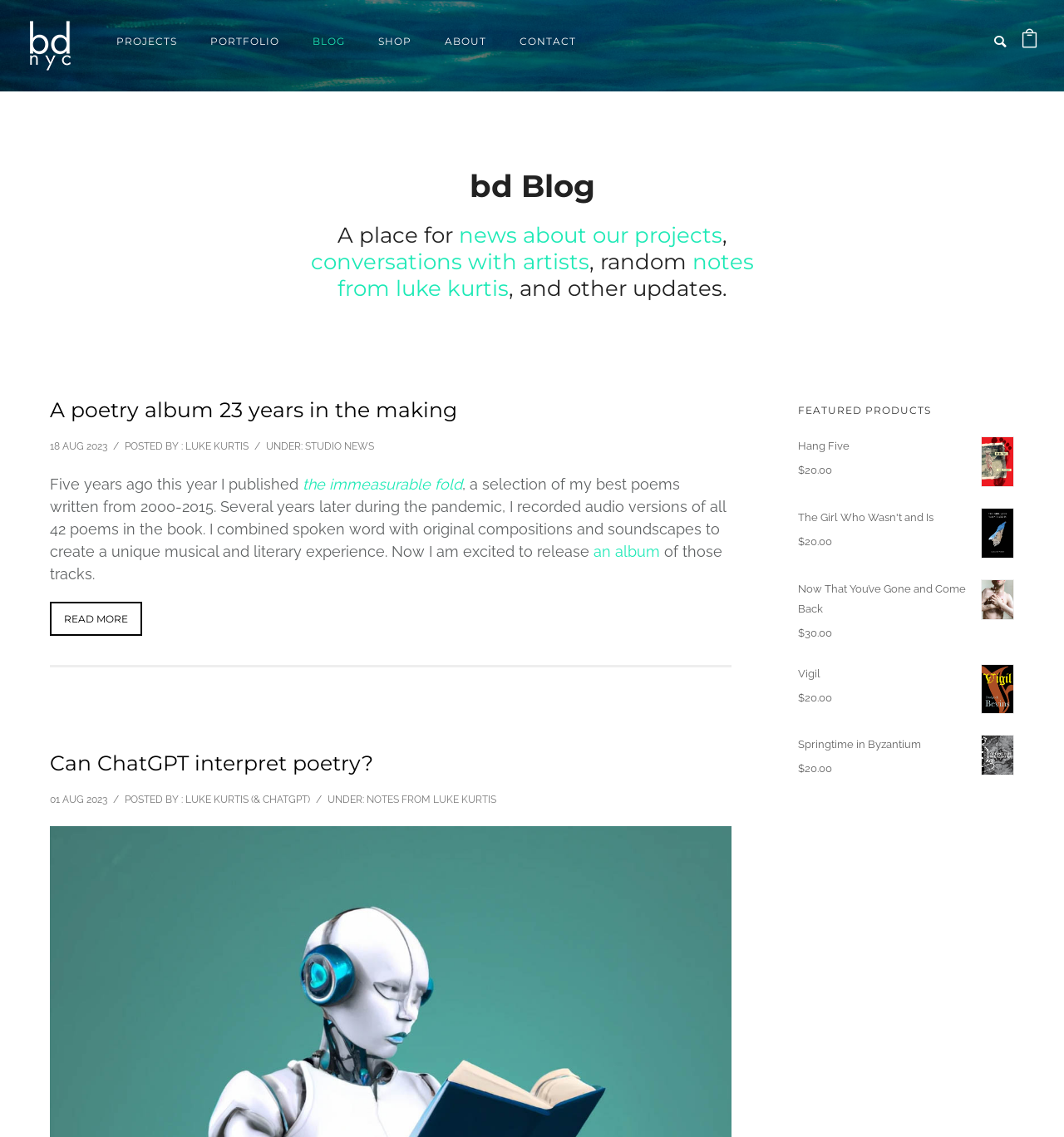Please identify the bounding box coordinates of the element I need to click to follow this instruction: "read more about the poetry album".

[0.047, 0.529, 0.134, 0.559]